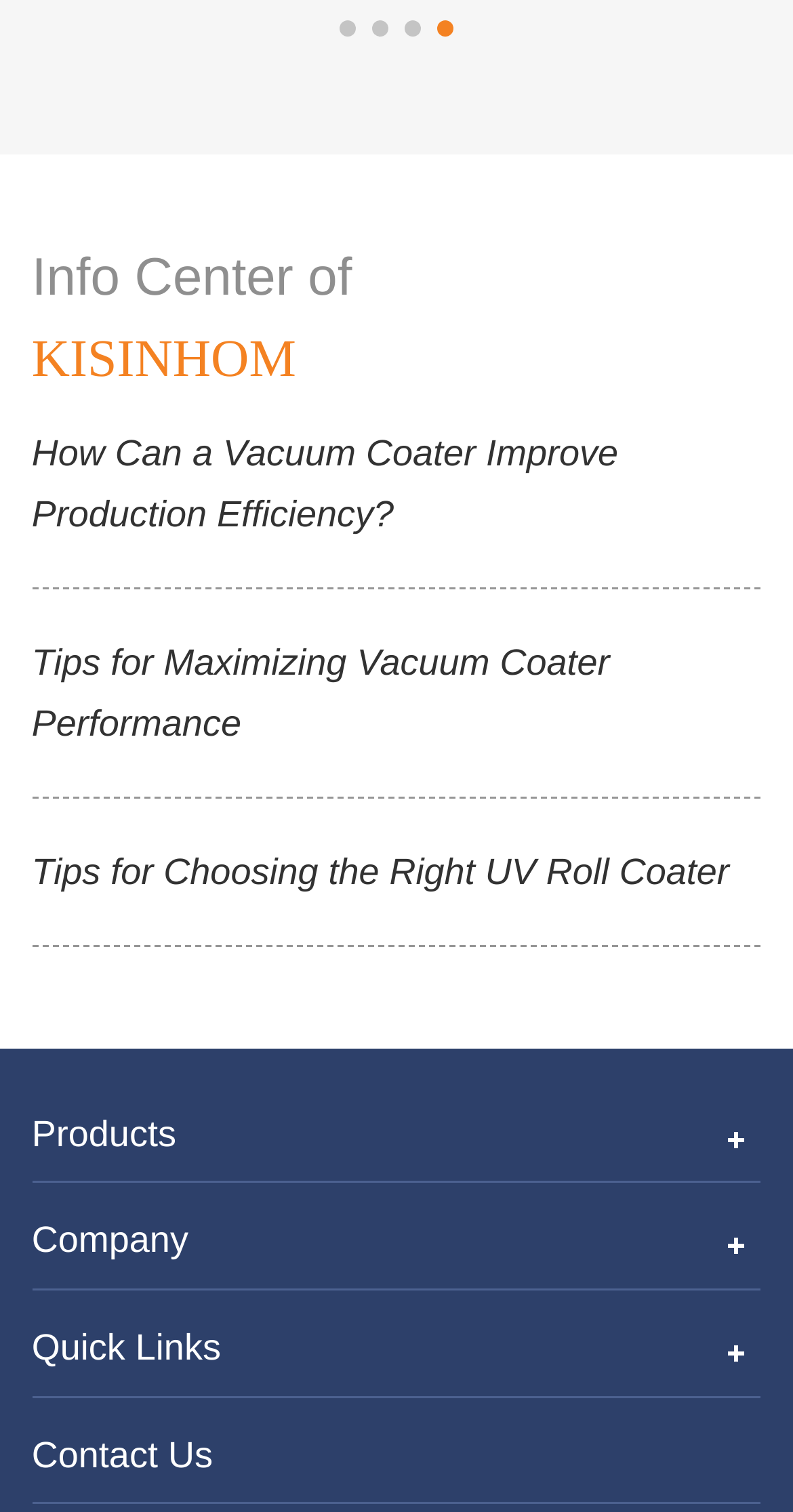What is the category of the link 'Products'?
Using the image as a reference, give an elaborate response to the question.

The link 'Products' is categorized under company information, as it is placed alongside other links such as 'Company' and 'Contact Us', which are typically found in a company's website.